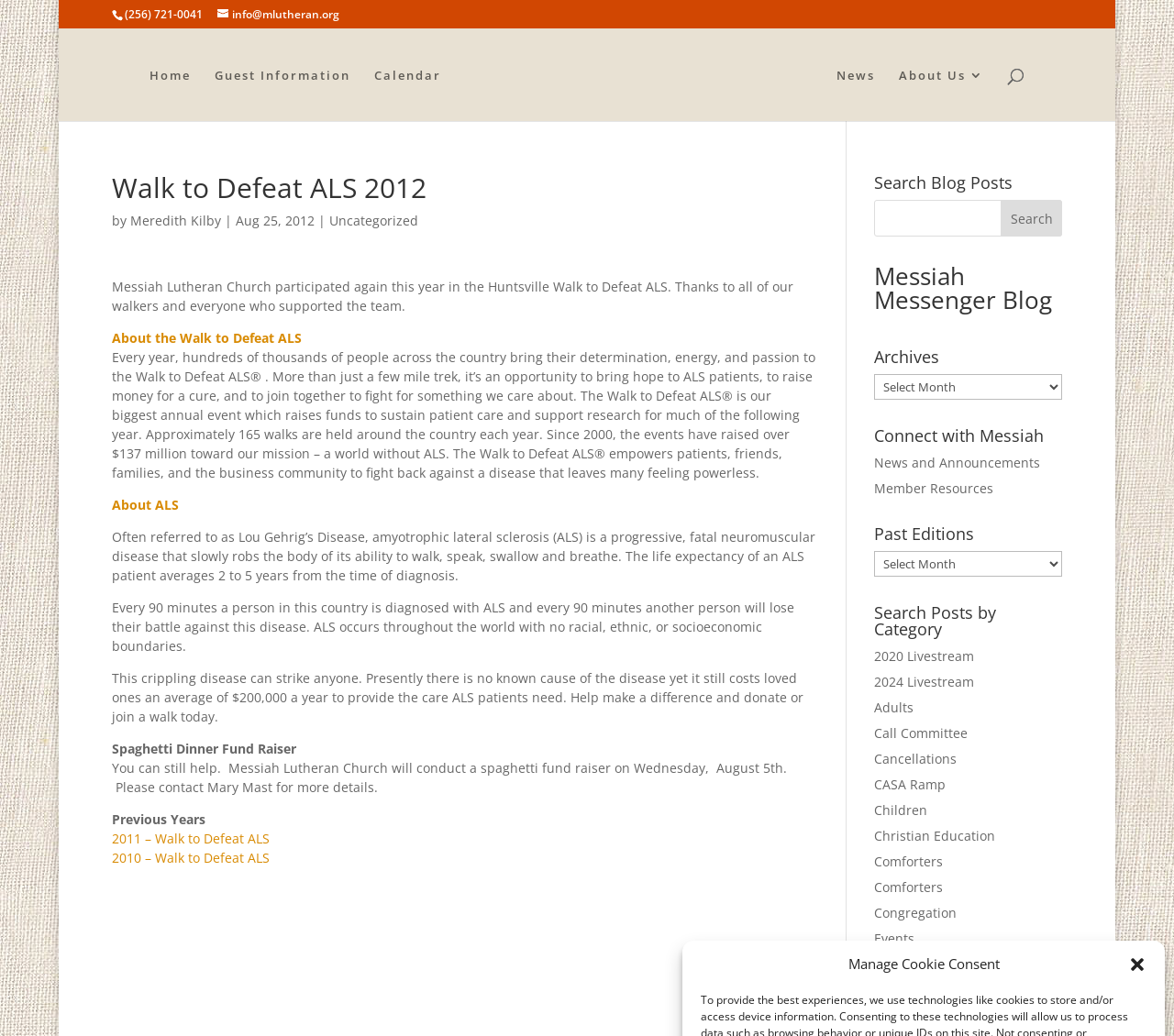Extract the heading text from the webpage.

Walk to Defeat ALS 2012